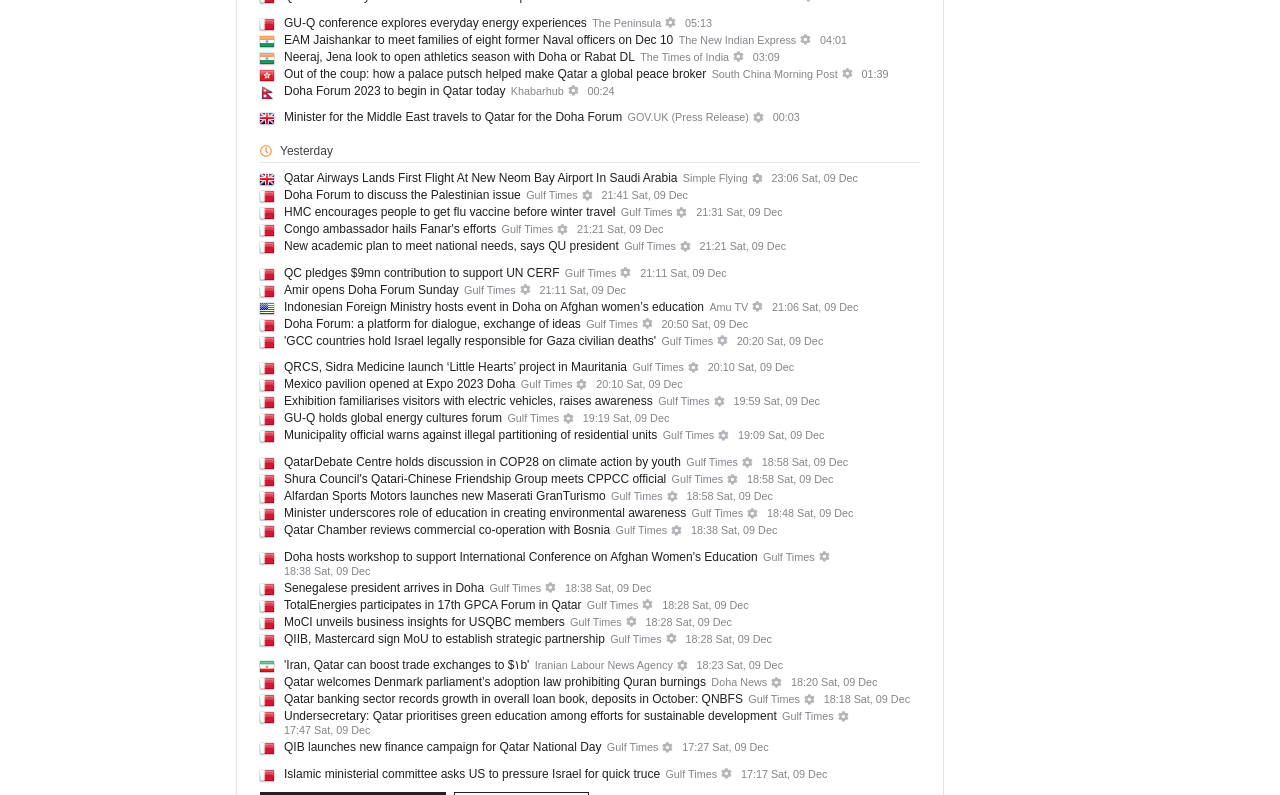What is the time of the news 'GU-Q conference explores everyday energy experiences'?
Use the image to answer the question with a single word or phrase.

04:01